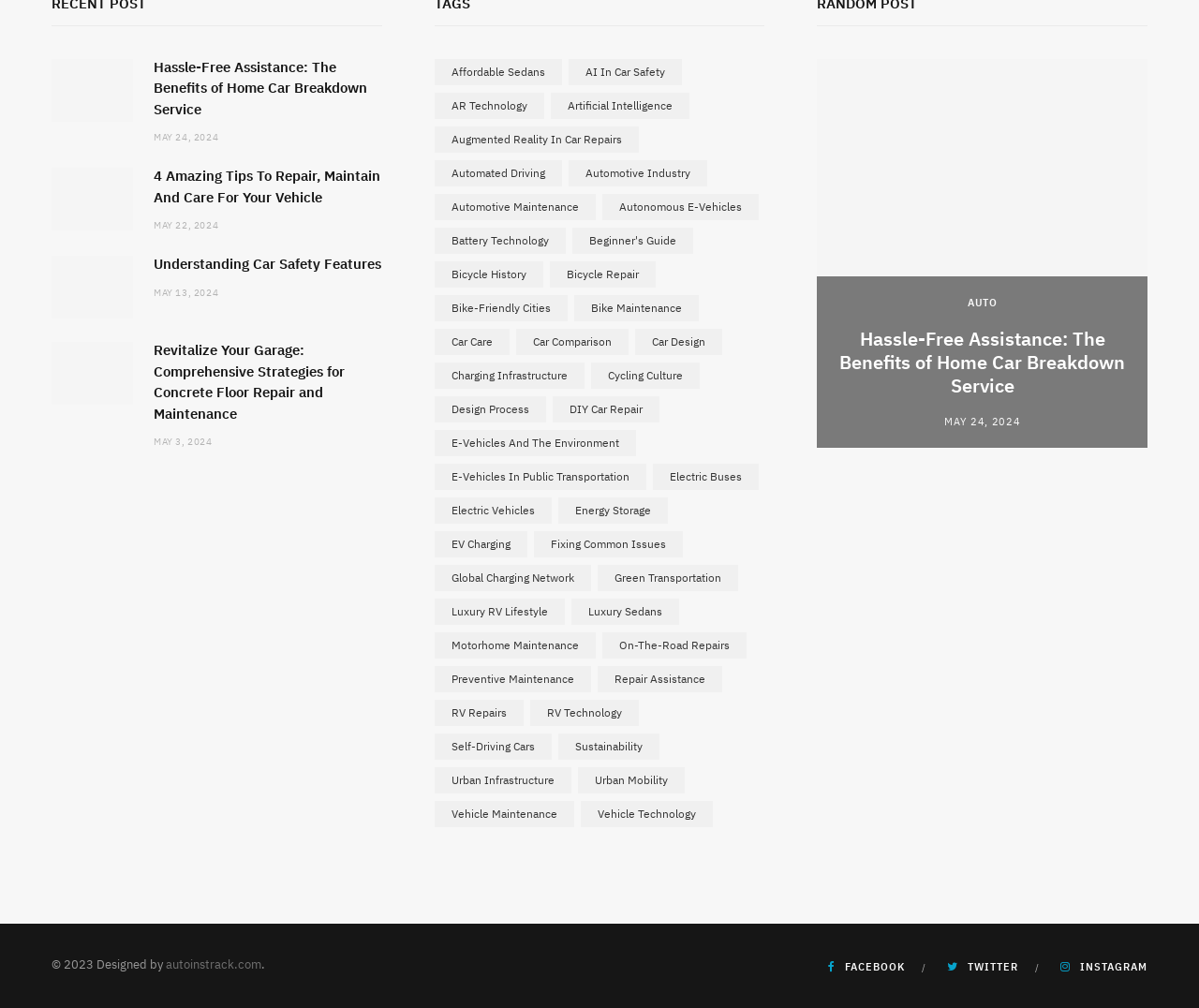Given the following UI element description: "Augmented Reality in Car Repairs", find the bounding box coordinates in the webpage screenshot.

[0.362, 0.125, 0.533, 0.151]